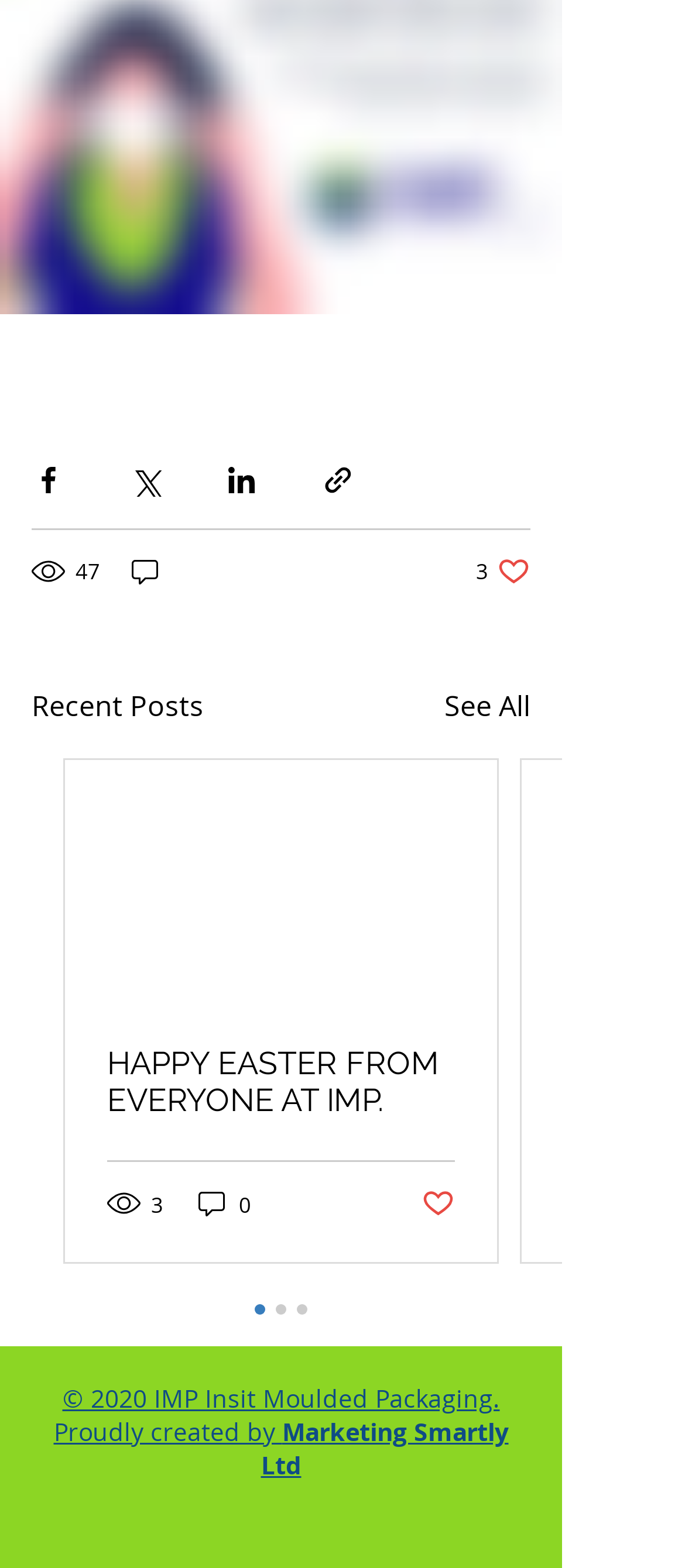Show the bounding box coordinates for the element that needs to be clicked to execute the following instruction: "Read the article by Chase Chisholm". Provide the coordinates in the form of four float numbers between 0 and 1, i.e., [left, top, right, bottom].

None